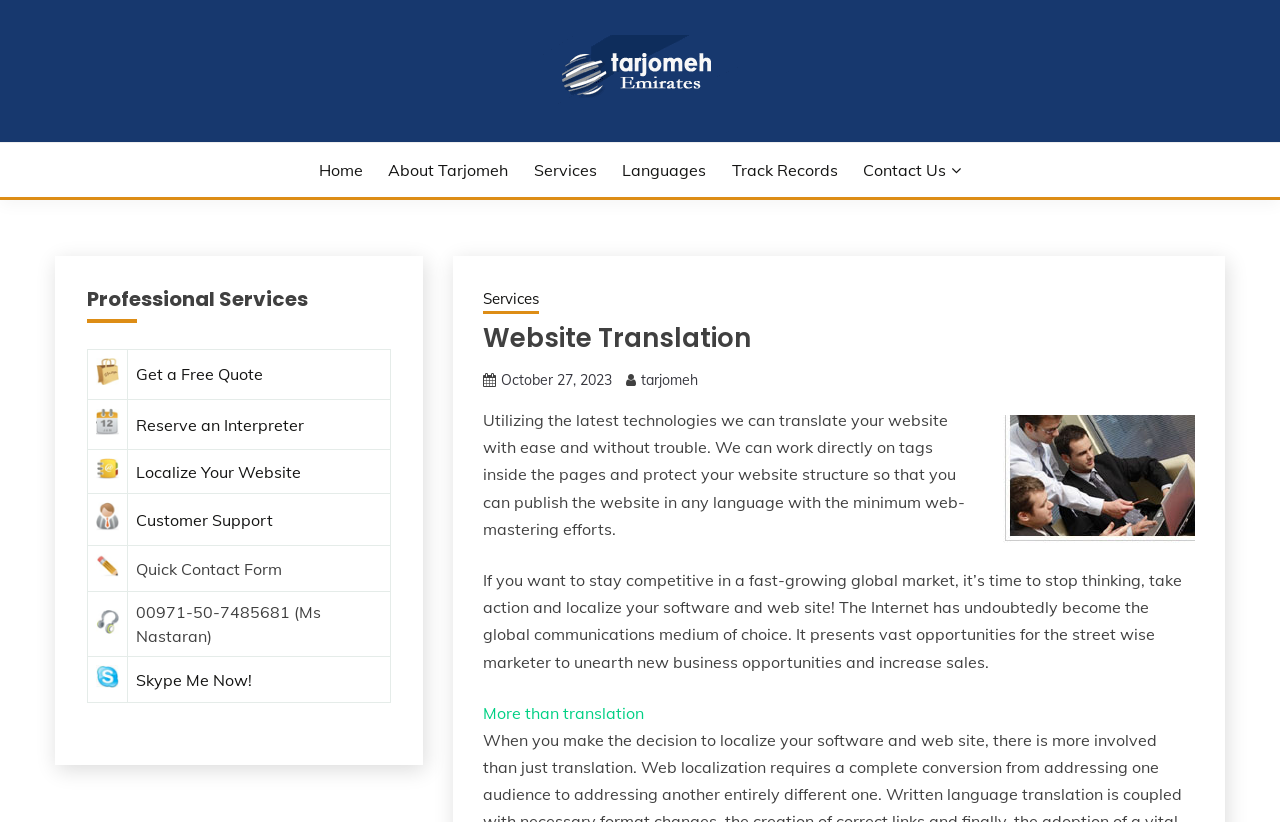Provide the bounding box coordinates for the area that should be clicked to complete the instruction: "Get a Free Quote".

[0.106, 0.443, 0.205, 0.468]